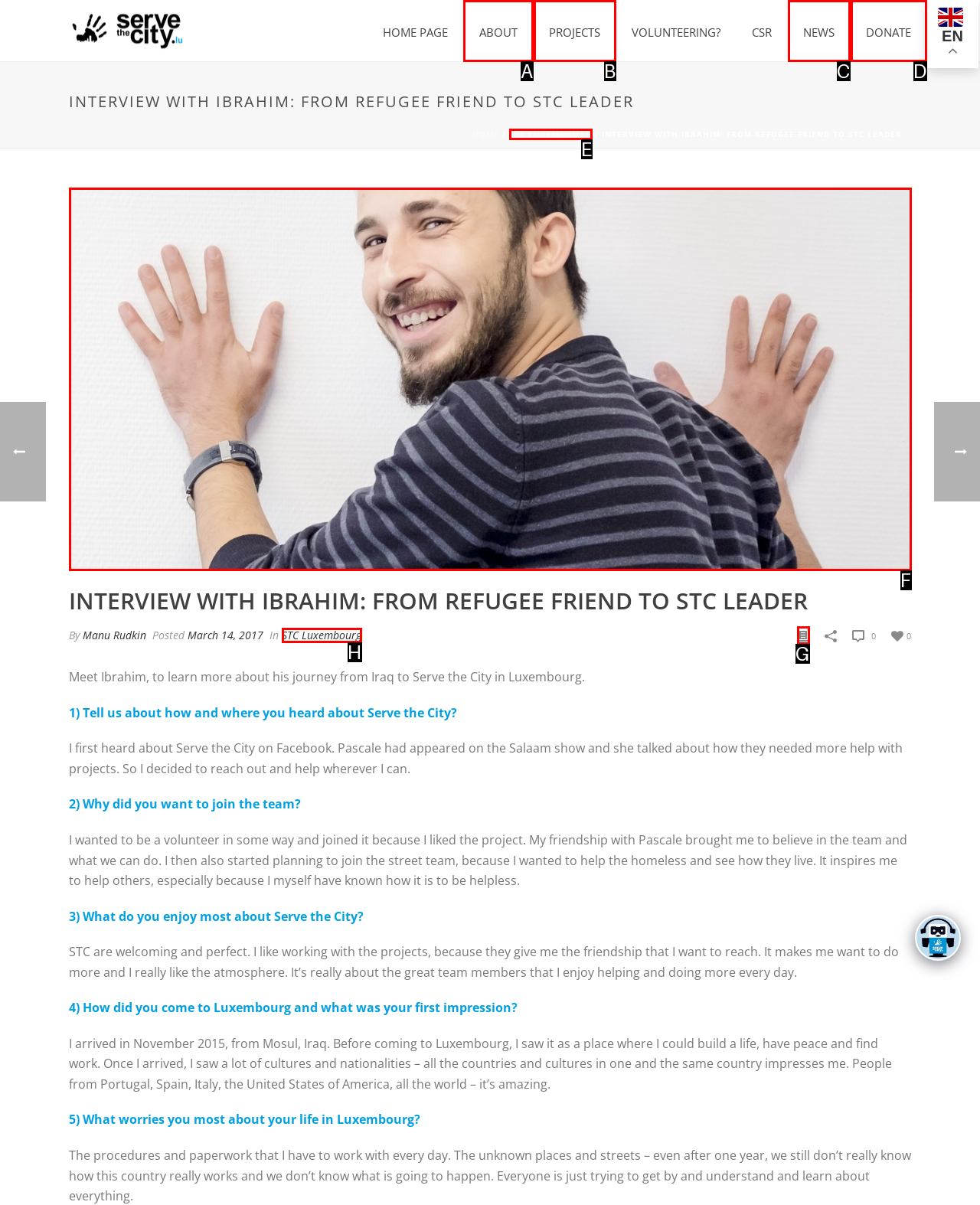Identify the correct UI element to click on to achieve the task: Click ABOUT. Provide the letter of the appropriate element directly from the available choices.

A